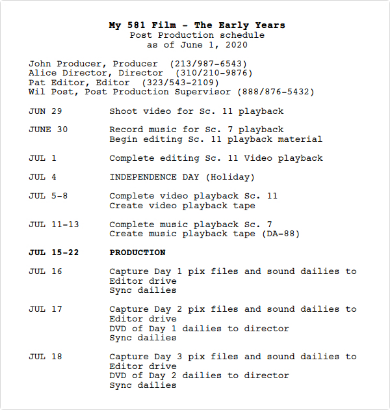Explain what is happening in the image with elaborate details.

This image showcases a detailed post-production schedule template titled "My 581 Film - The Early Years," with a date stamp of June 1, 2020. The template is structured to assist in managing various phases of film production, outlining key activities and dates. 

At the top, it lists personnel involved in the project, including the producer, director, editor, and production supervisor, along with their contact information. The schedule specifies important dates, starting from June 29, when shooting video begins, through multiple activities ranging from editing to capturing footage, with notes on activities planned around Independence Day on July 4. 

The template is designed in a clean, organized format, making it easy for stakeholders to track progress and responsibilities, ensuring a smooth production process. Each section is compartmentalized for clarity, underlining the importance of meticulous planning in film production.